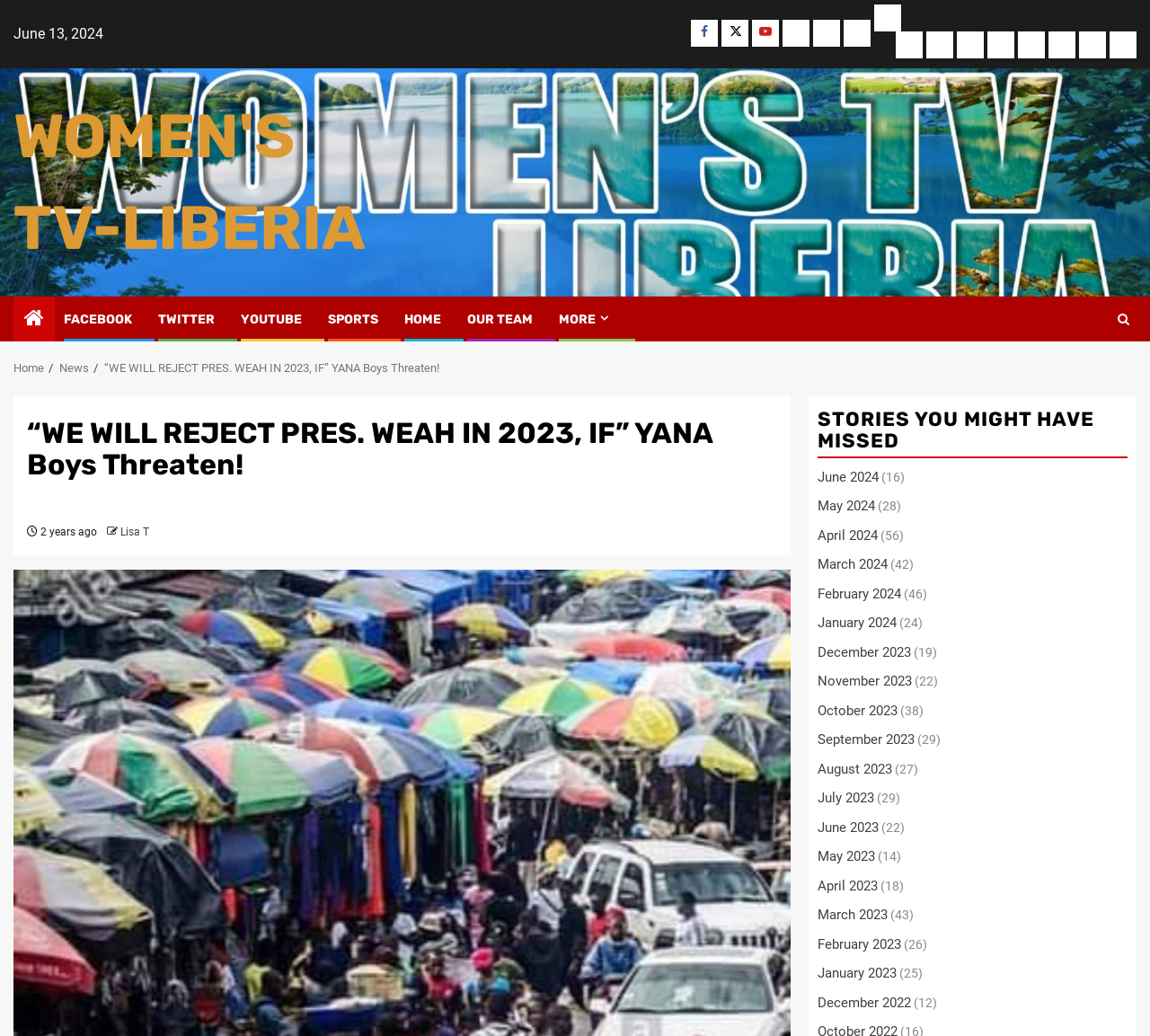Determine the webpage's heading and output its text content.

“WE WILL REJECT PRES. WEAH IN 2023, IF” YANA Boys Threaten!